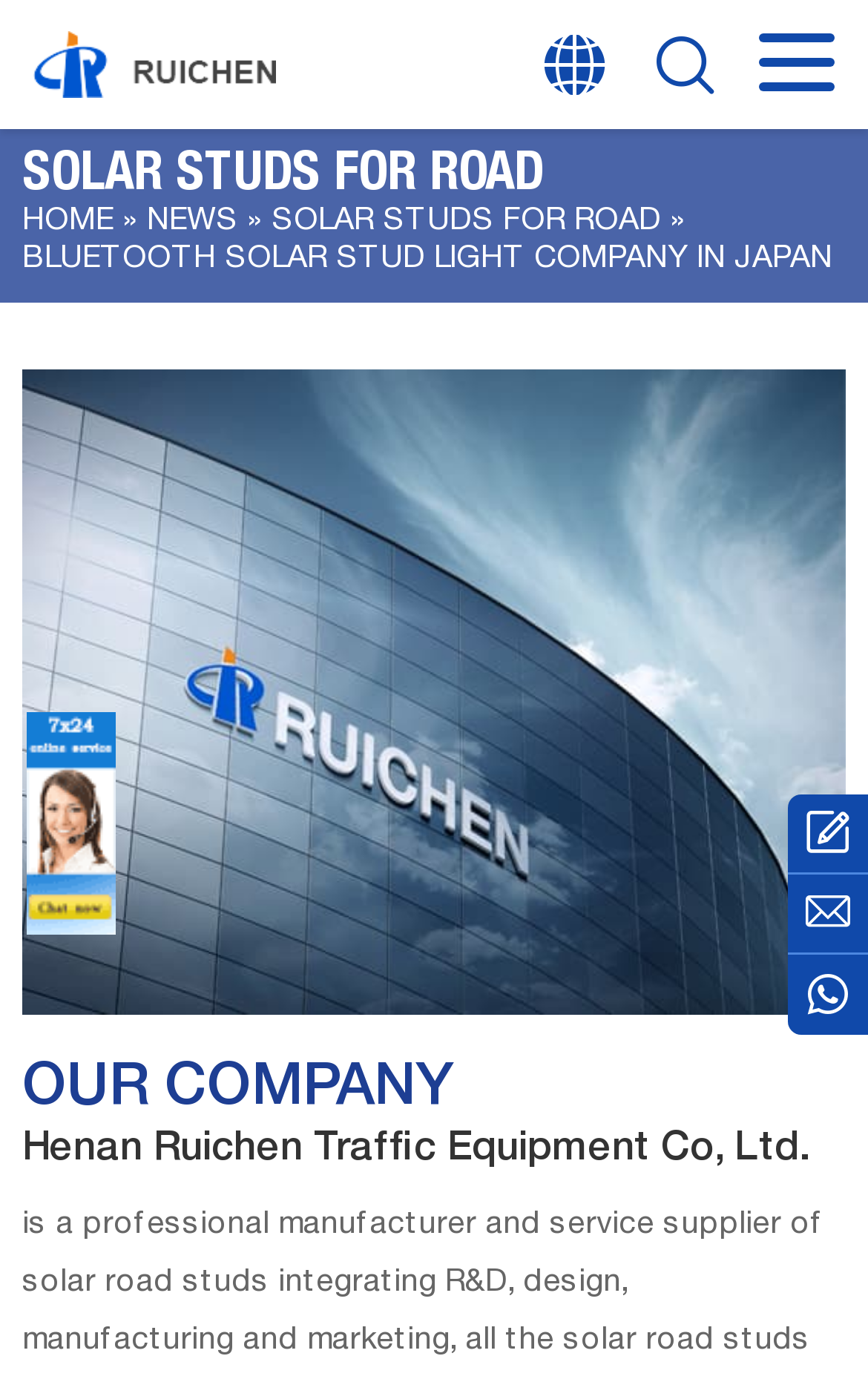Use a single word or phrase to answer the following:
What is the company description?

BLUETOOTH SOLAR STUD LIGHT COMPANY IN JAPAN